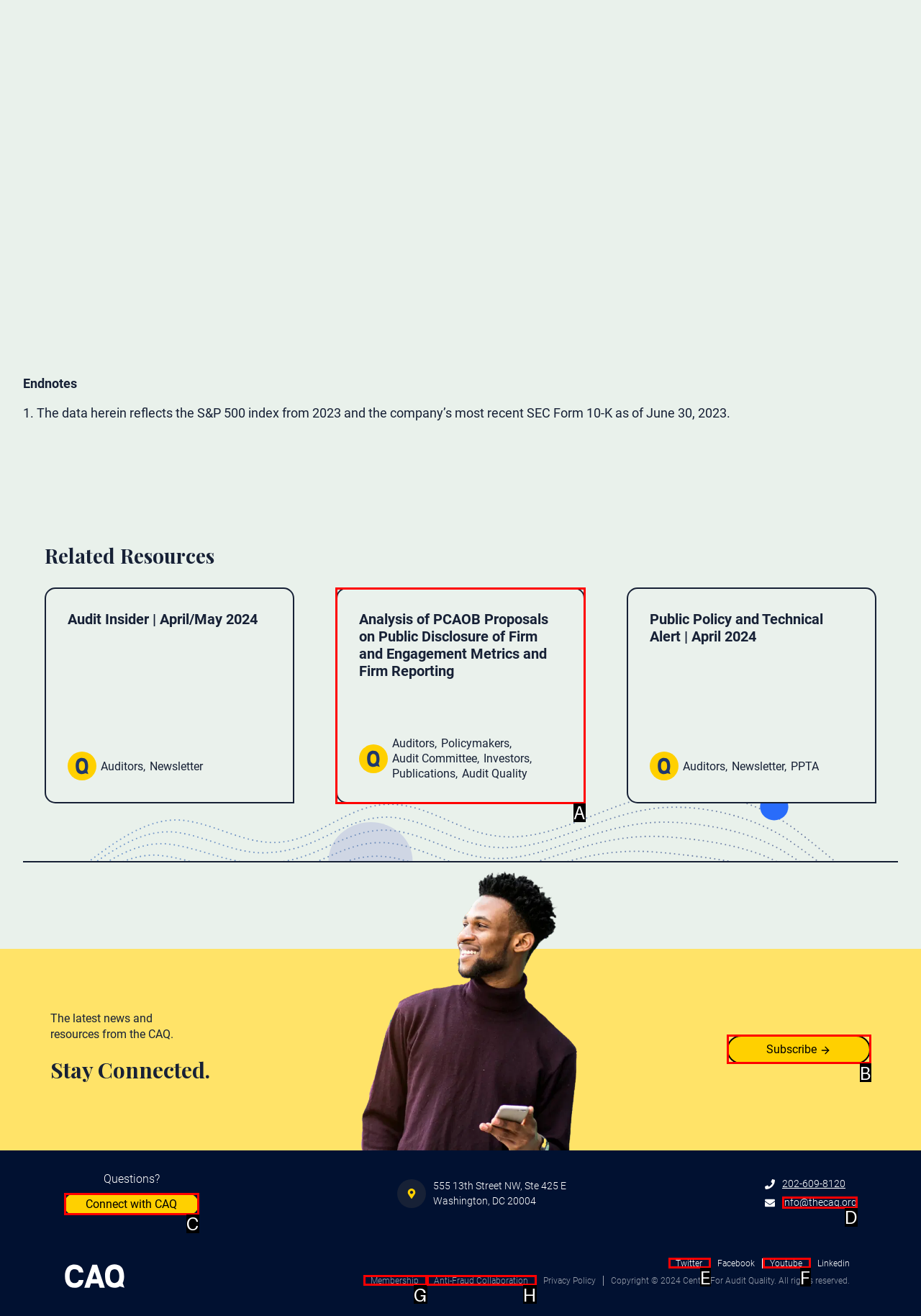Which lettered option should be clicked to achieve the task: Click the 'Connect with CAQ' button? Choose from the given choices.

C